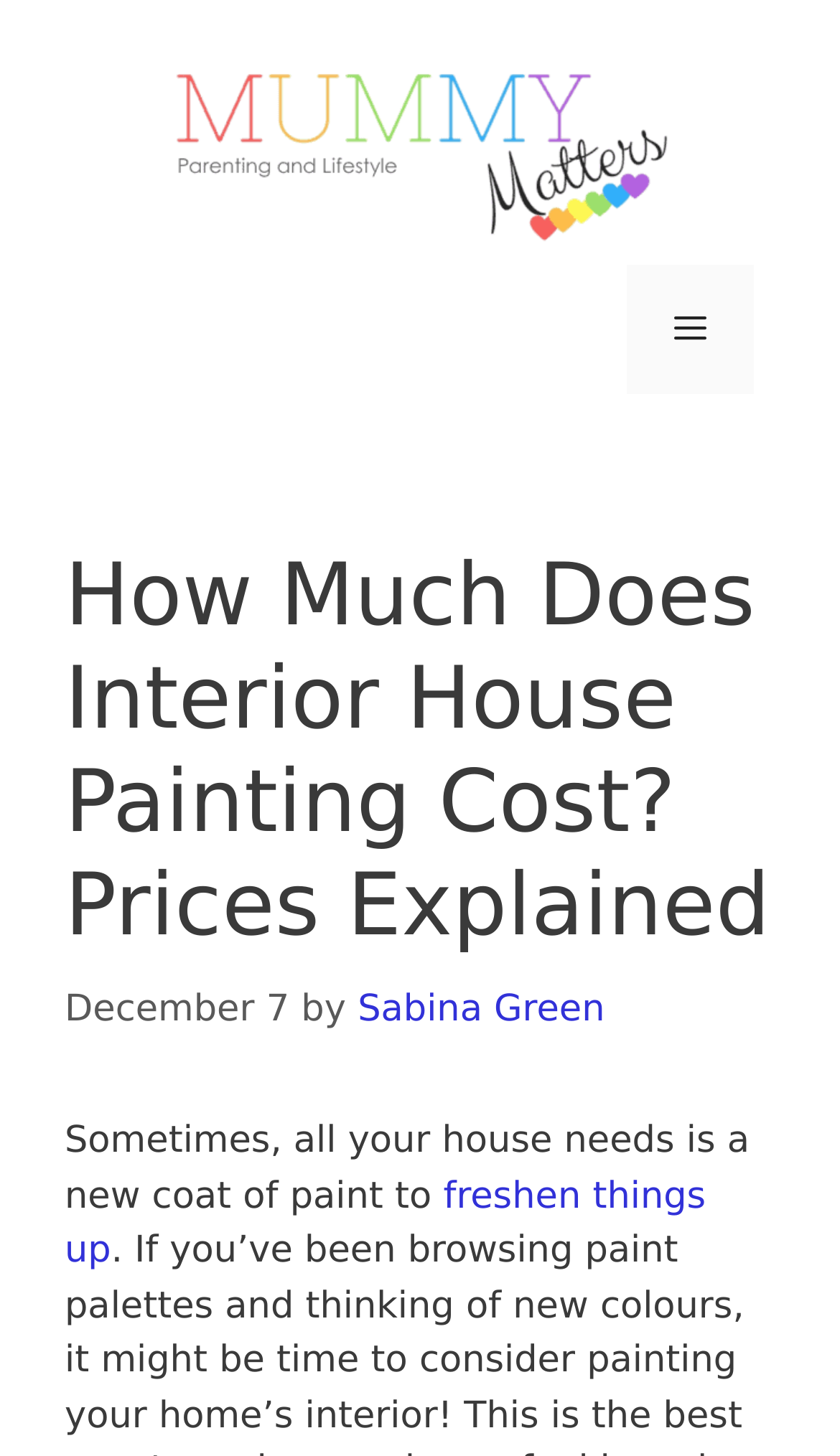Answer the question briefly using a single word or phrase: 
Who is the author of the article?

Sabina Green